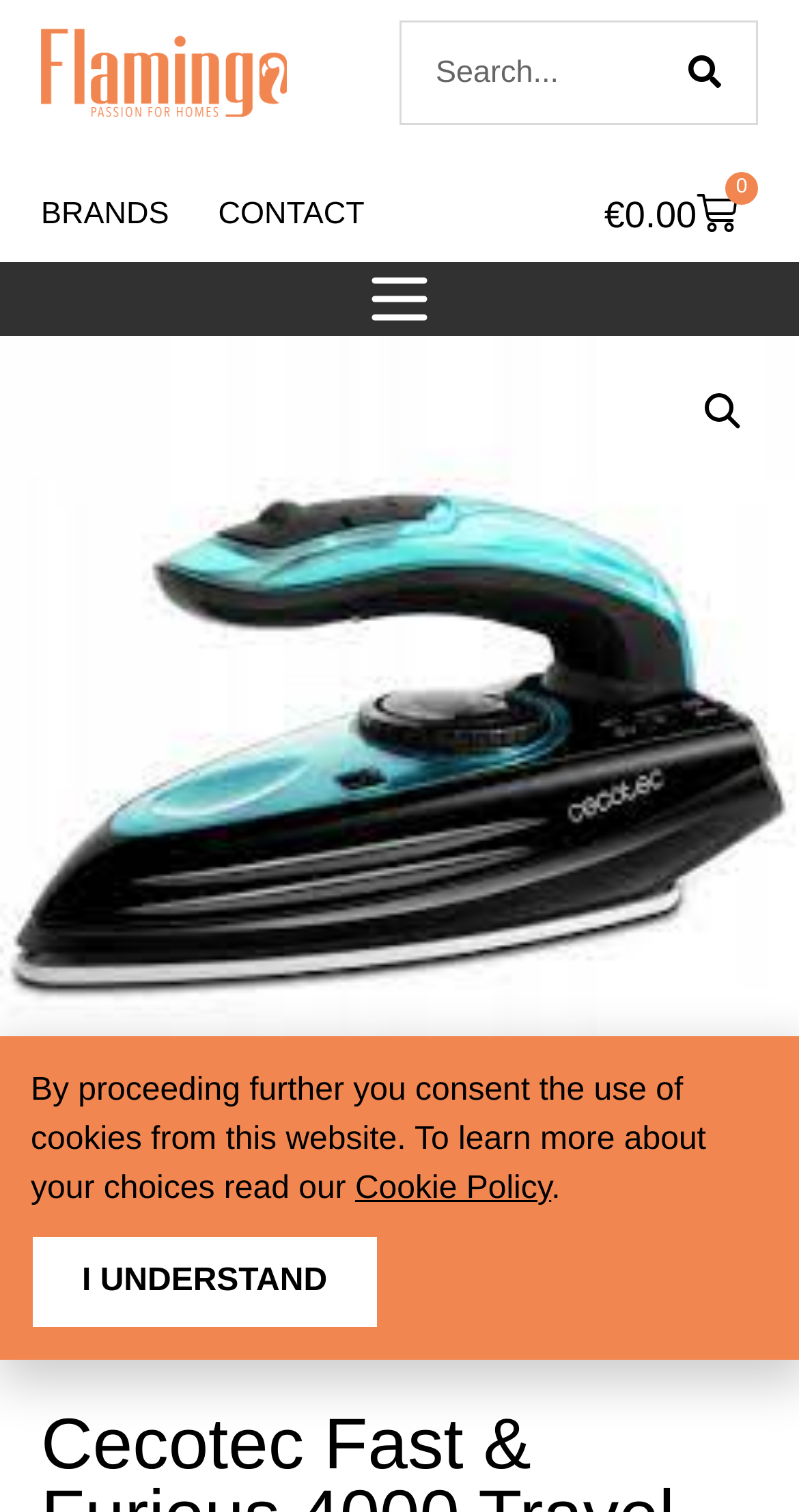Determine the bounding box coordinates for the element that should be clicked to follow this instruction: "View cart". The coordinates should be given as four float numbers between 0 and 1, in the format [left, top, right, bottom].

[0.692, 0.11, 0.987, 0.173]